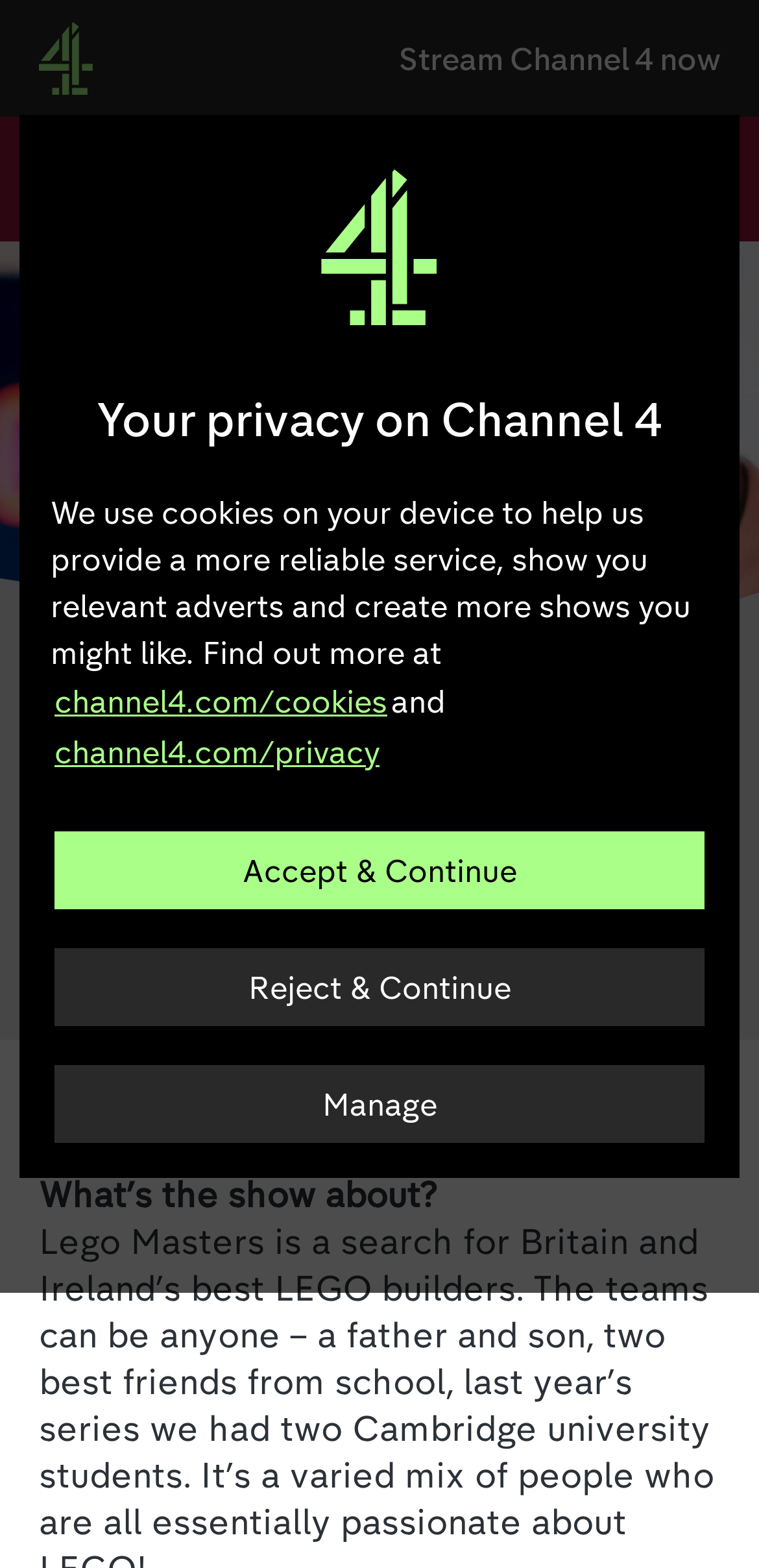What is the name of the show being interviewed?
Please utilize the information in the image to give a detailed response to the question.

I found the answer by looking at the image description 'Lego Masters Melvin Odoom' and the heading 'Interview with Melvin Odoom', which suggests that the show being interviewed is Lego Masters.